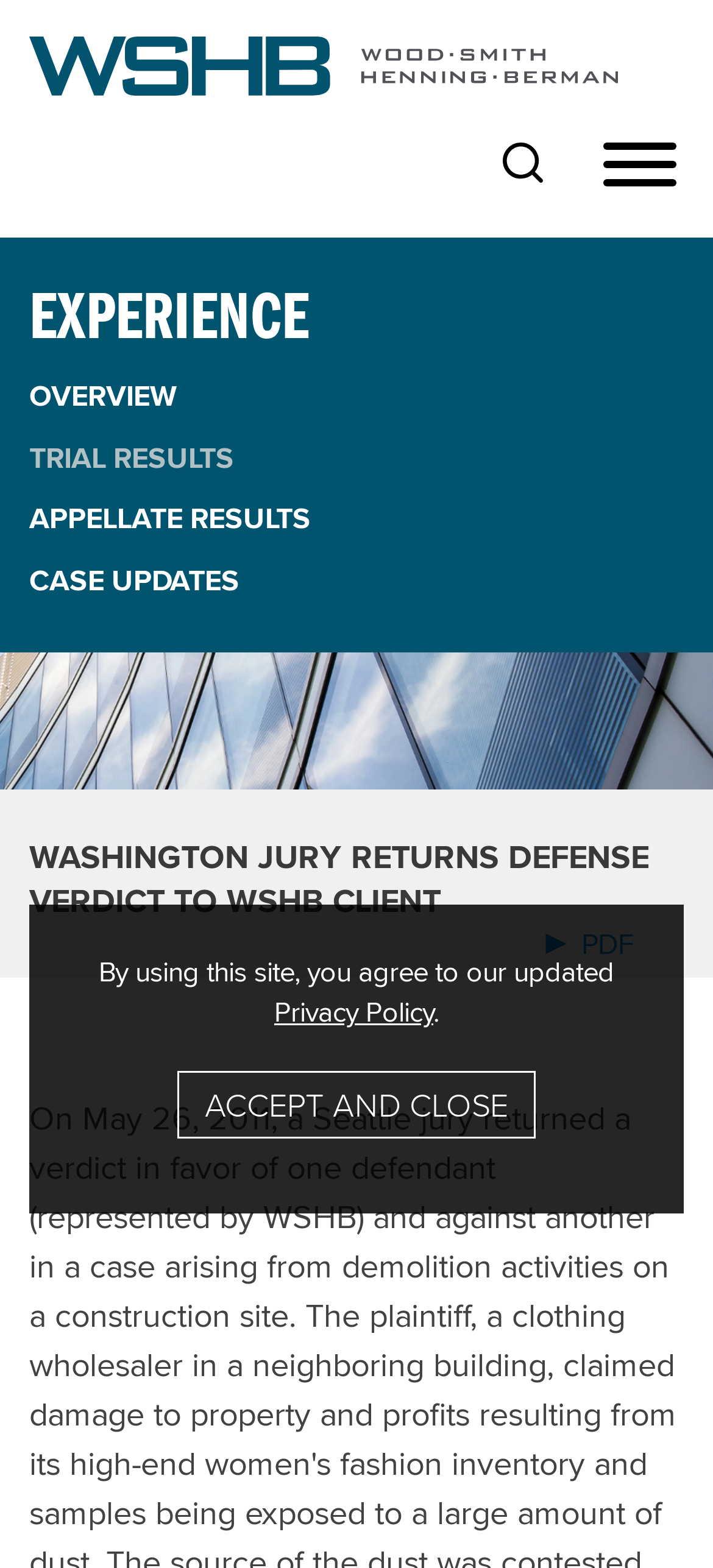What is the purpose of the button at the top right corner? Refer to the image and provide a one-word or short phrase answer.

Menu